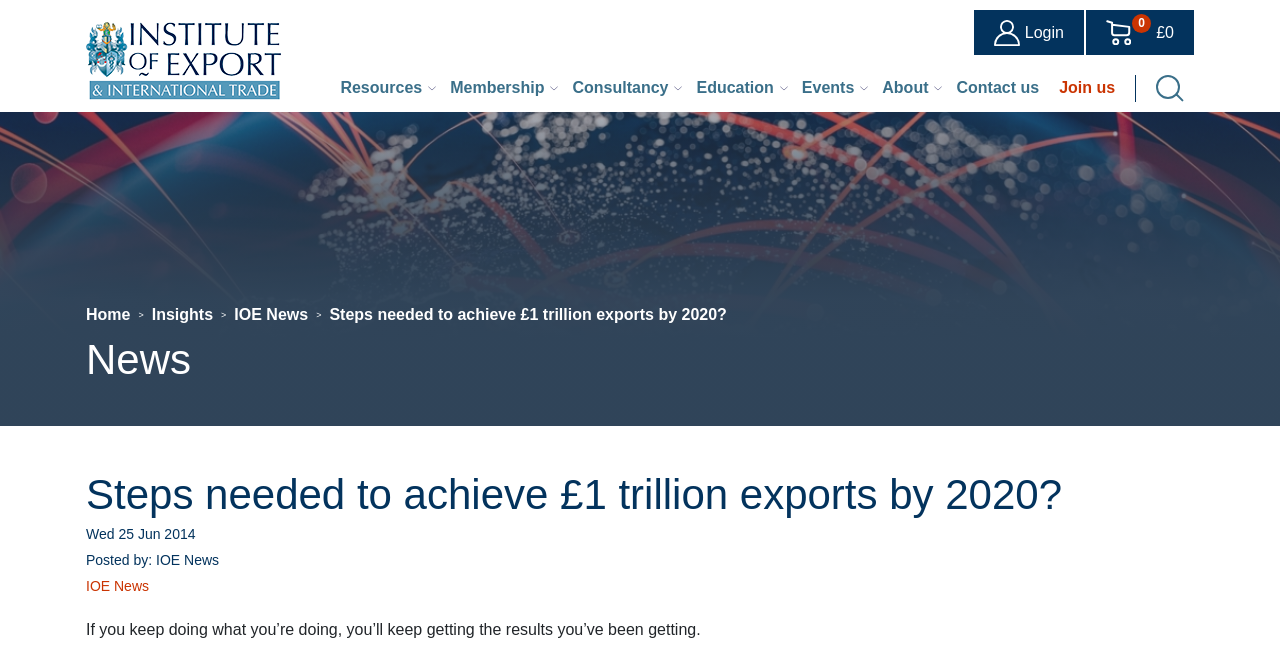Identify the bounding box coordinates for the region to click in order to carry out this instruction: "Contact via Whatsapp". Provide the coordinates using four float numbers between 0 and 1, formatted as [left, top, right, bottom].

None